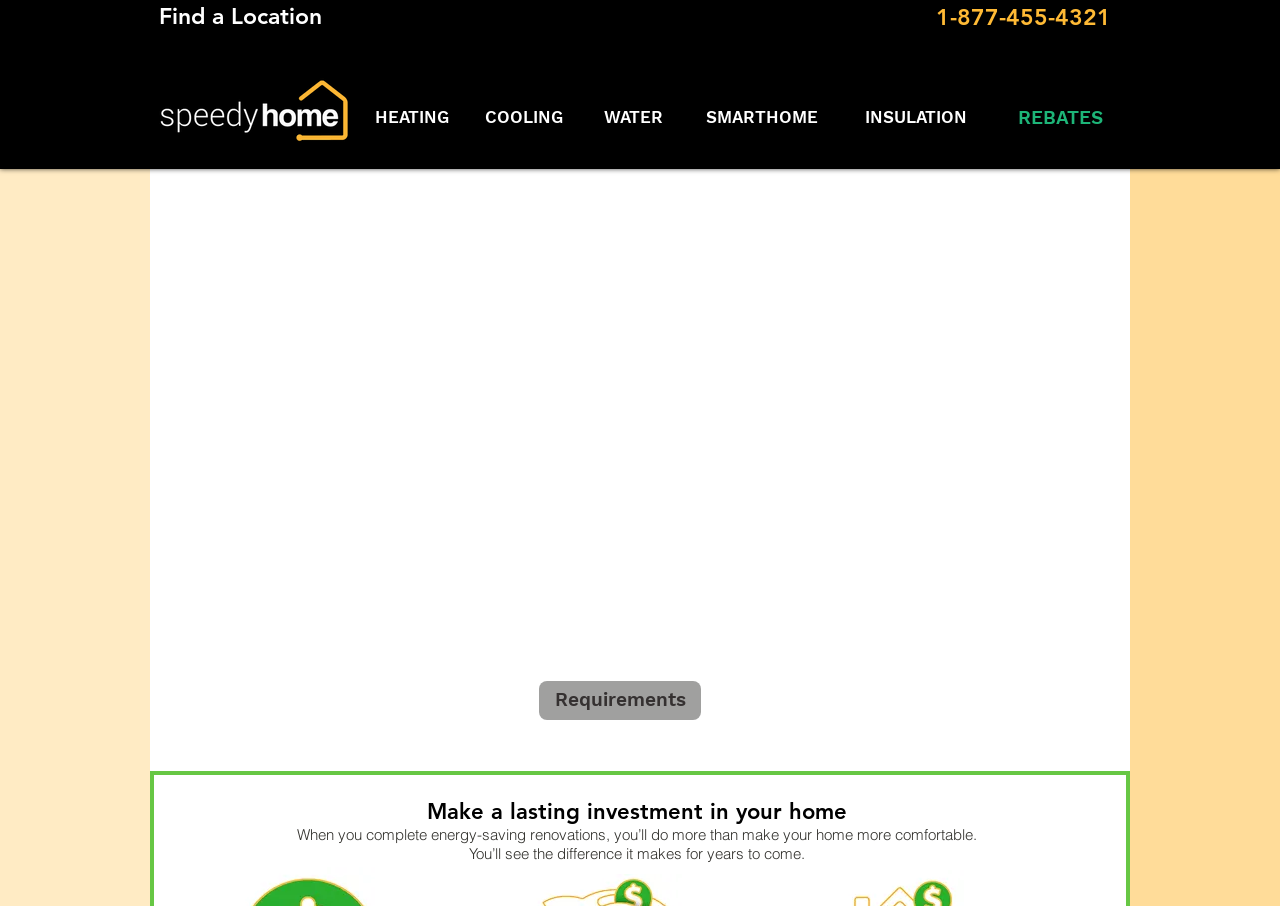Using the information in the image, could you please answer the following question in detail:
What is the maximum rebate amount?

I found this information by reading the text under the 'REBATES' heading, which states that 'you will get a bonus for each additional upgrade installed - up to a maximum of $5,000'.